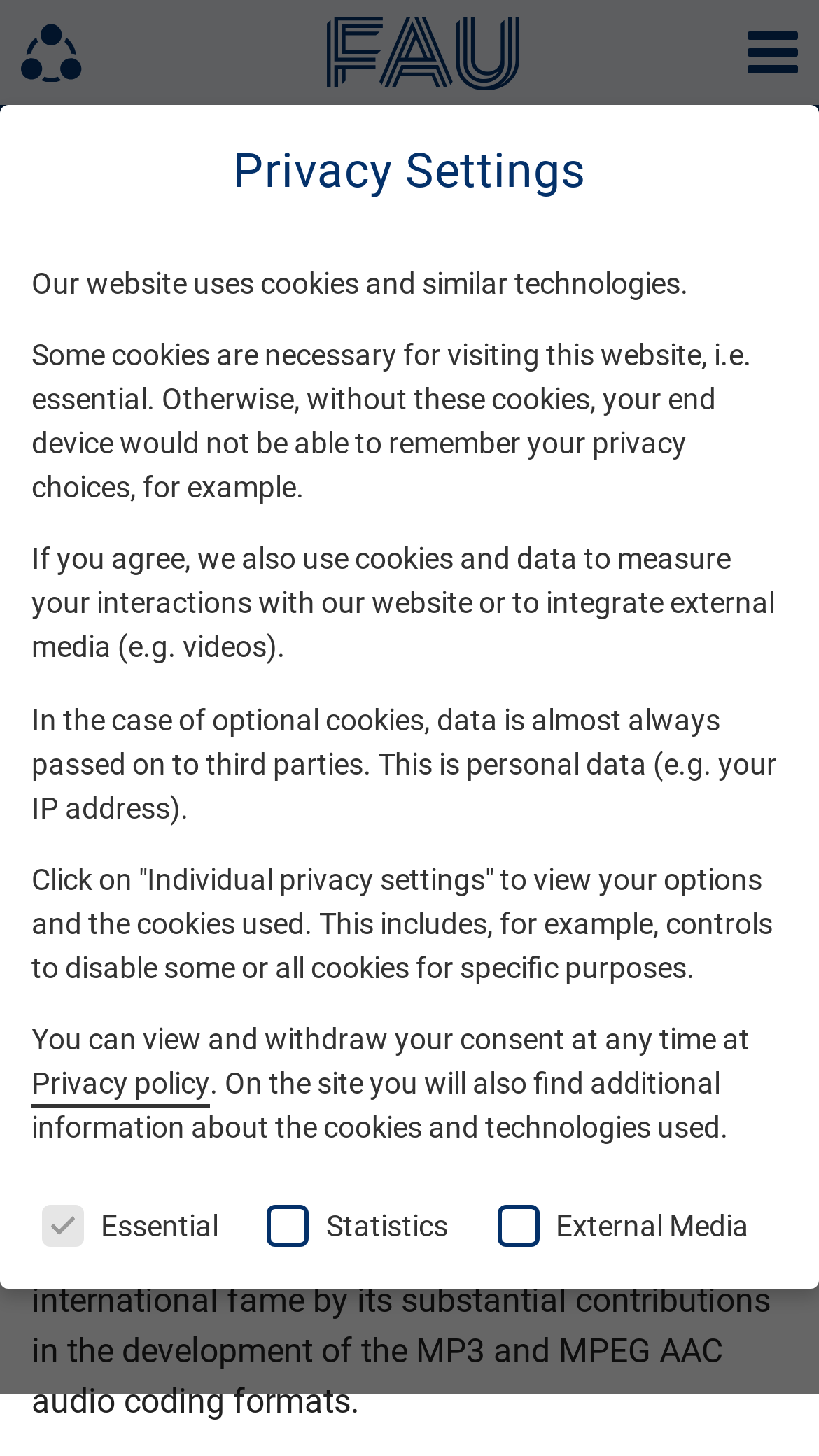Please specify the bounding box coordinates of the clickable region to carry out the following instruction: "Click the navigation button". The coordinates should be four float numbers between 0 and 1, in the format [left, top, right, bottom].

[0.887, 0.0, 1.0, 0.072]